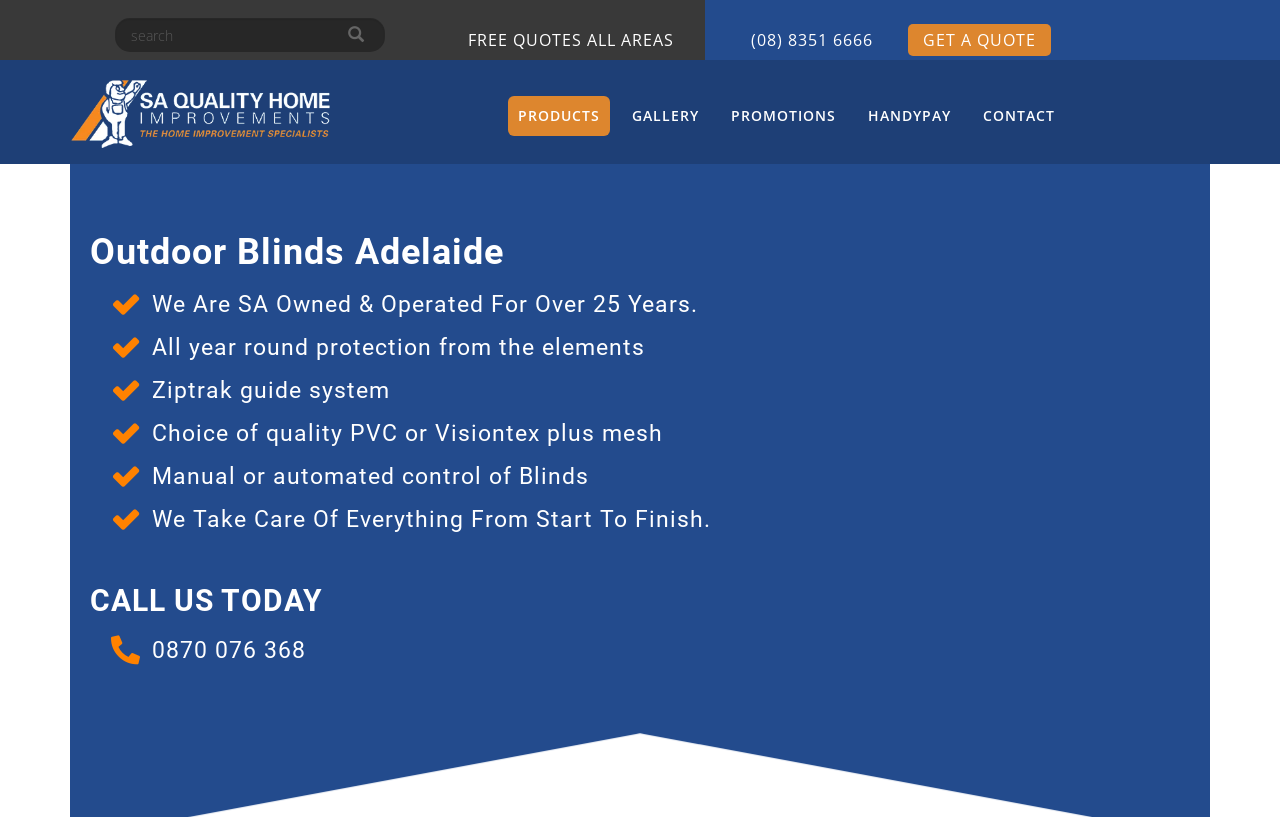Answer this question using a single word or a brief phrase:
What is the company's experience in the industry?

Over 25 years